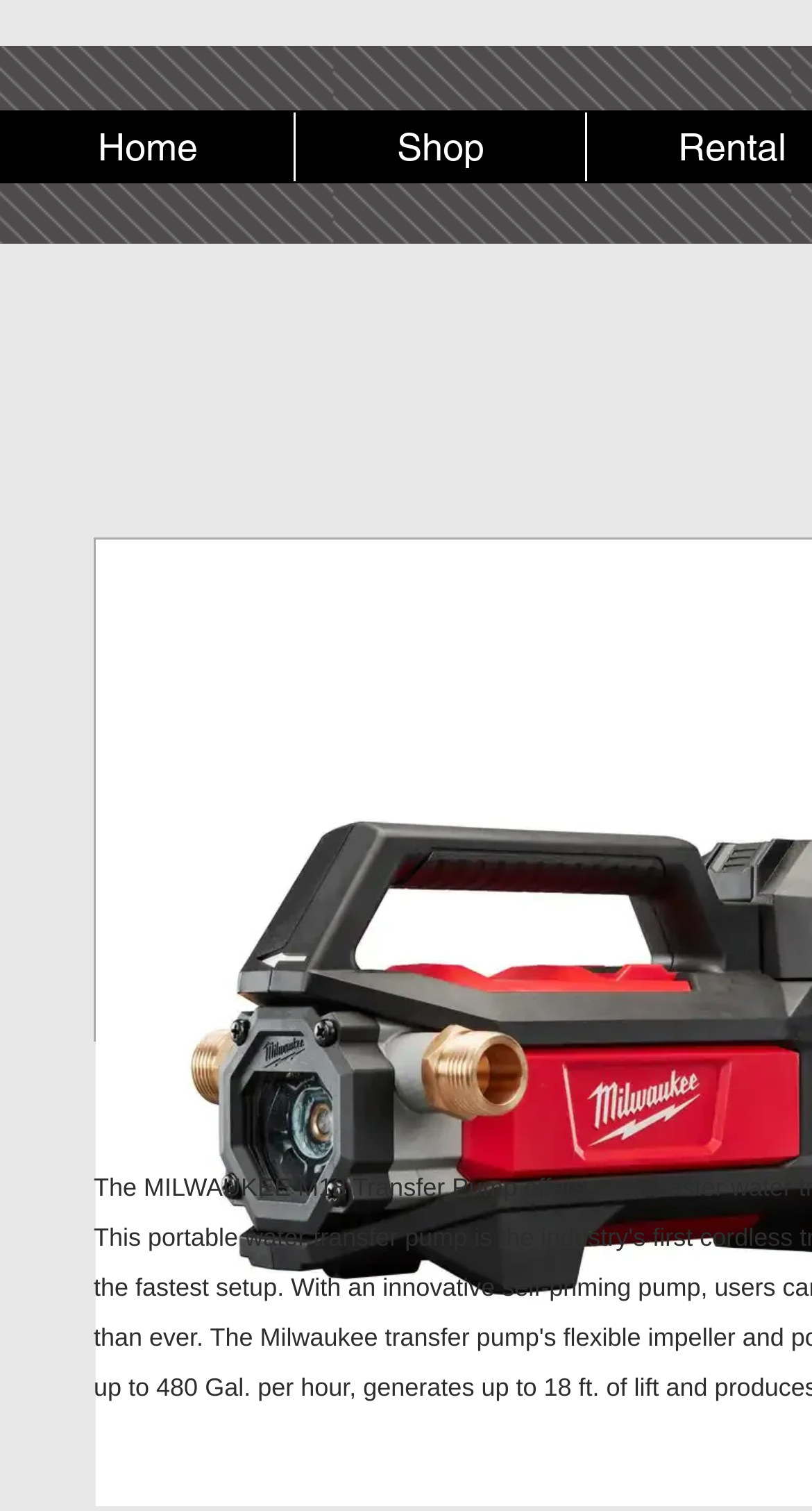Given the element description Shop, predict the bounding box coordinates for the UI element in the webpage screenshot. The format should be (top-left x, top-left y, bottom-right x, bottom-right y), and the values should be between 0 and 1.

[0.362, 0.075, 0.721, 0.12]